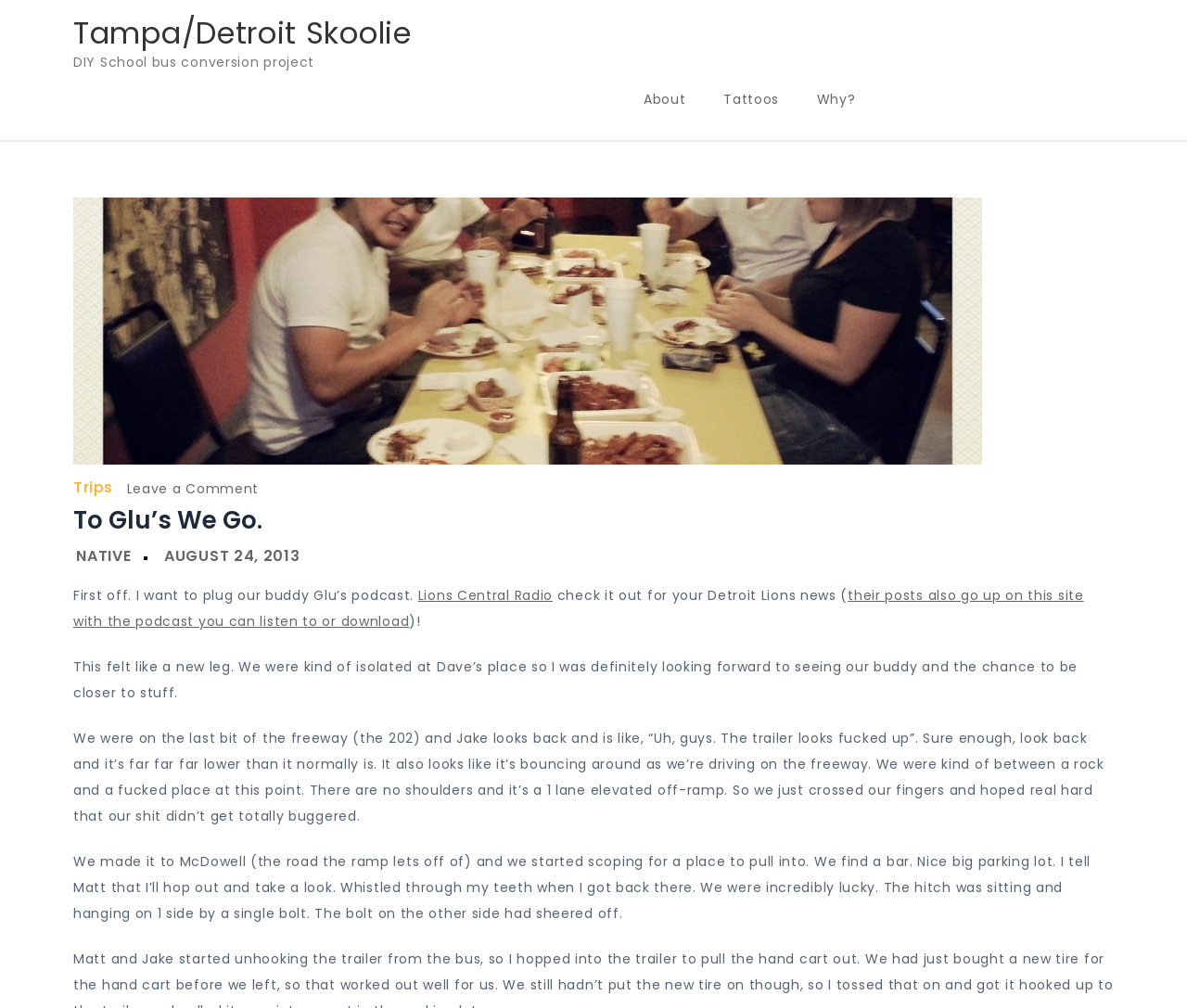Where did they pull into to inspect the trailer?
Using the details from the image, give an elaborate explanation to answer the question.

After noticing the problem with the trailer, they looked for a place to pull into and found a bar with a nice big parking lot, where they could inspect the trailer.